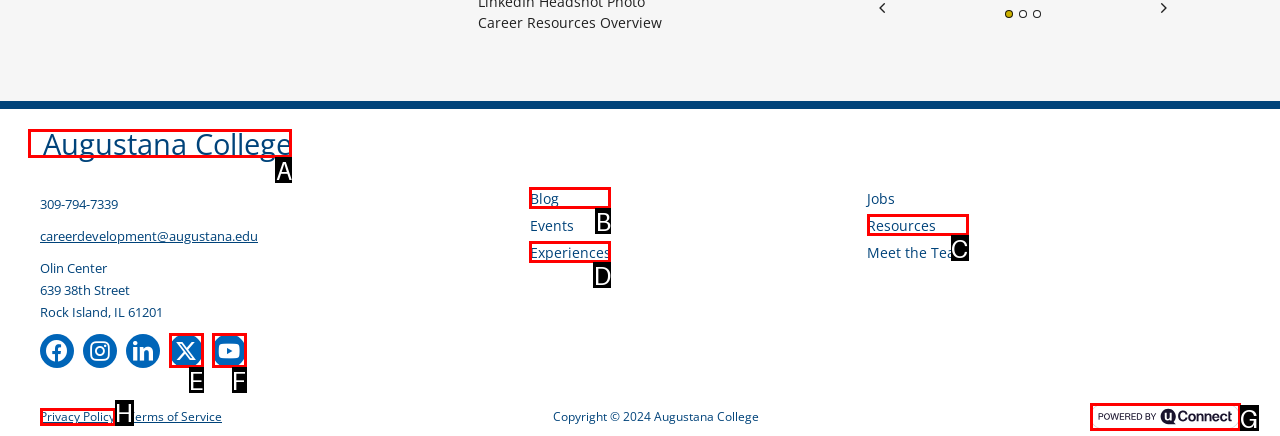Specify which element within the red bounding boxes should be clicked for this task: Visit Augustana College Respond with the letter of the correct option.

A